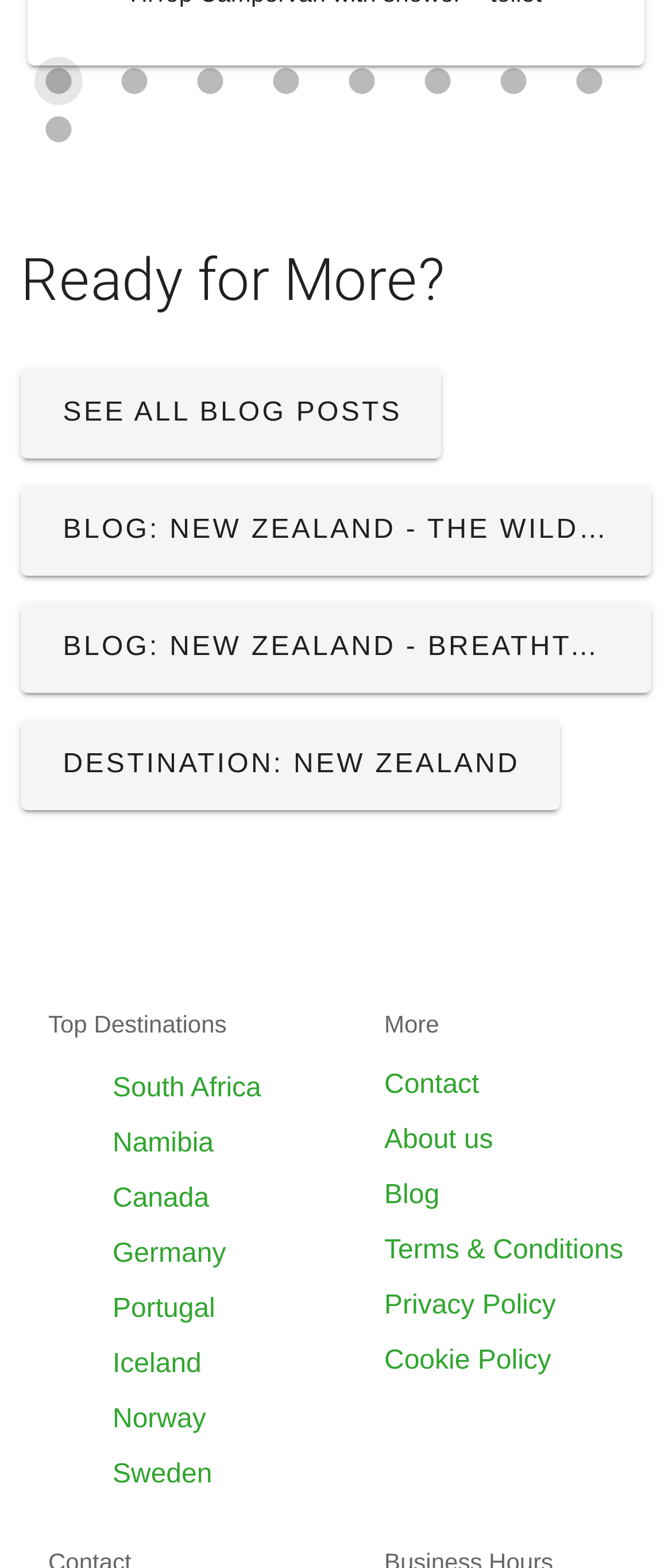Based on the image, please elaborate on the answer to the following question:
What is the destination mentioned in the blog post?

I found two blog post links that mention 'New Zealand' as the destination, which are 'BLOG: NEW ZEALAND - THE WILD SOUTH' and 'BLOG: NEW ZEALAND - BREATHTAKING NATURAL SPECTACLES'. This suggests that New Zealand is the destination mentioned in the blog post.